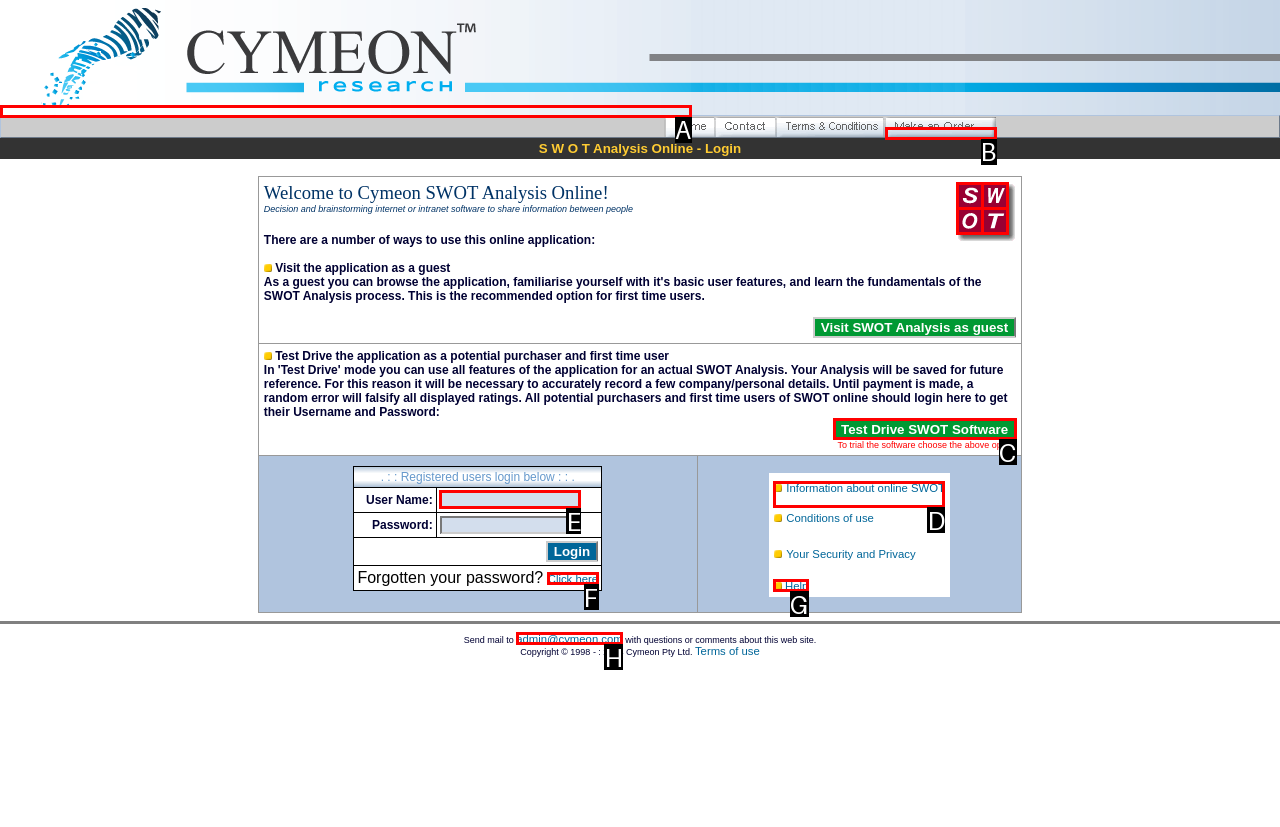From the available options, which lettered element should I click to complete this task: Test Drive SWOT Software?

C